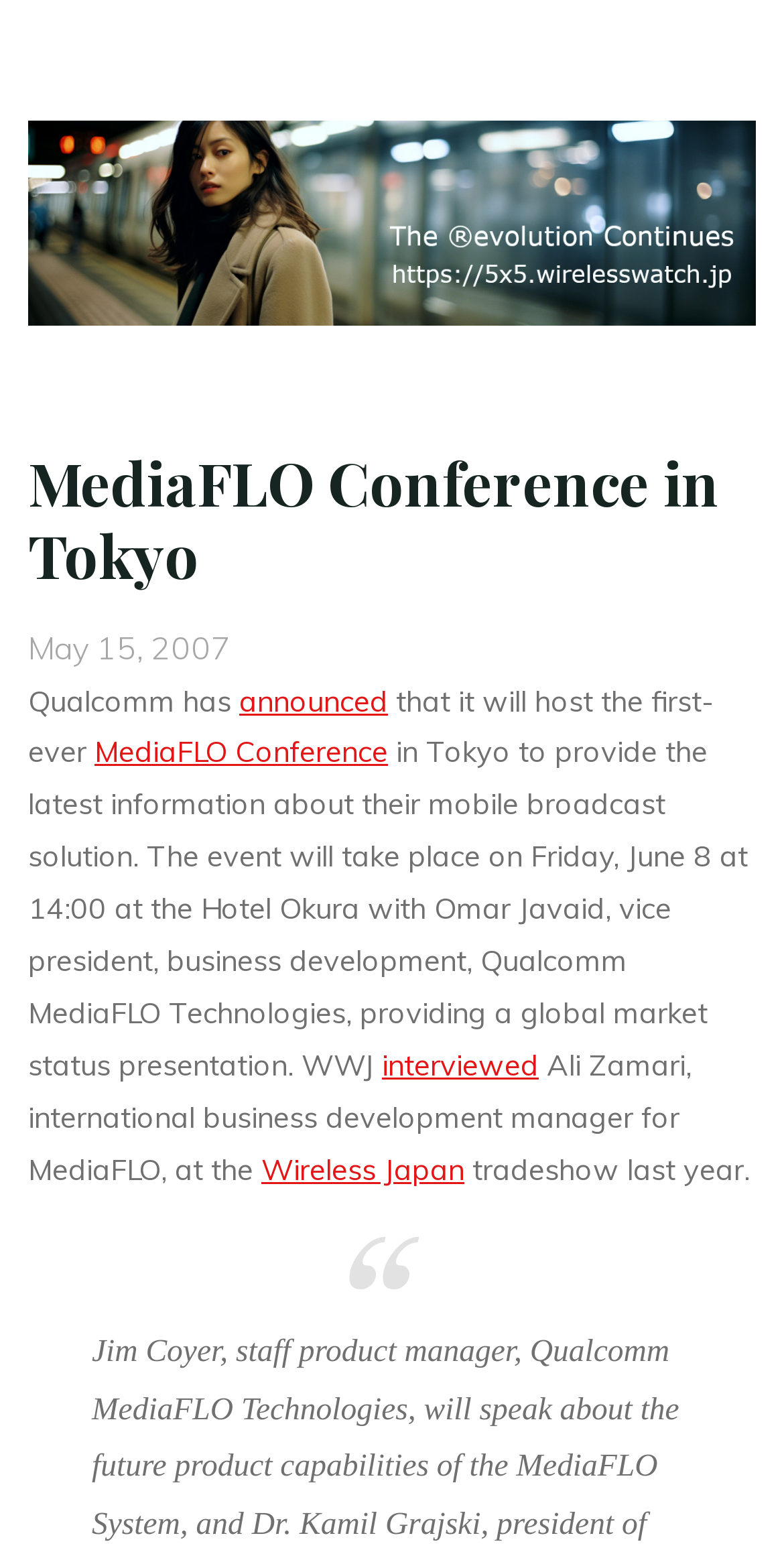Provide your answer to the question using just one word or phrase: Who will provide a global market status presentation?

Omar Javaid